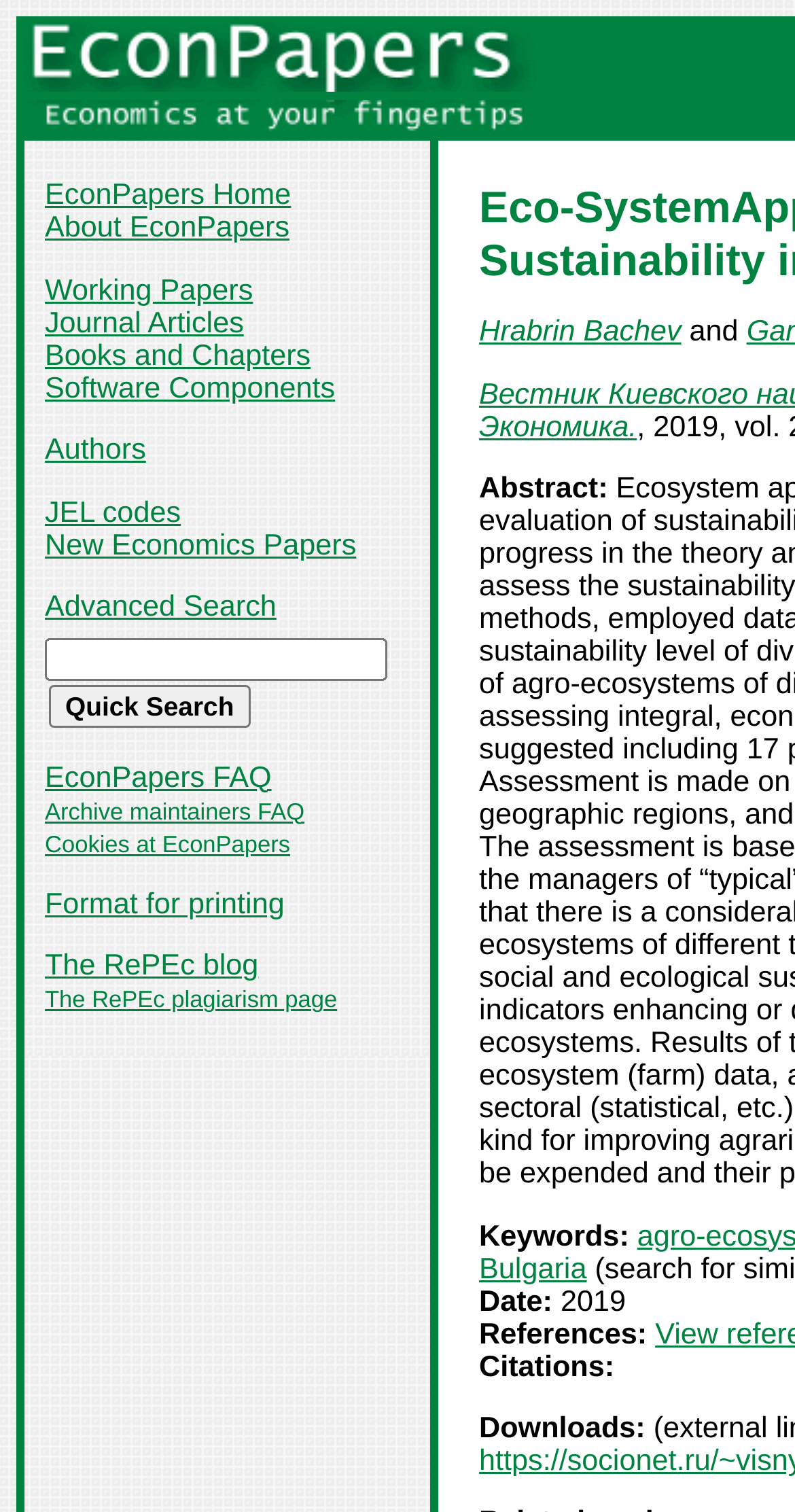Please answer the following question using a single word or phrase: 
How many links are there in the 'EconPapers Home About EconPapers...' section?

14